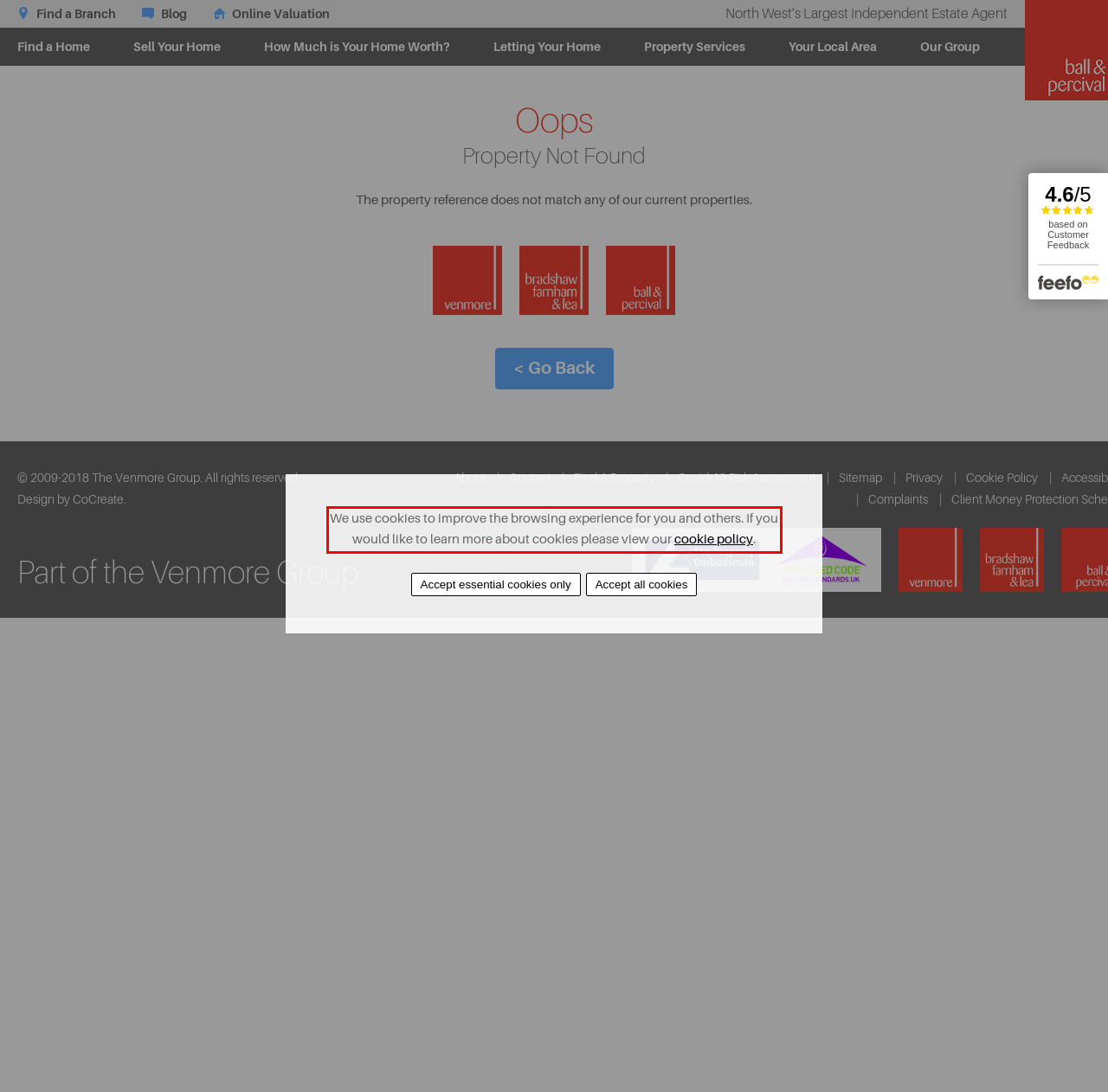You are provided with a screenshot of a webpage containing a red bounding box. Please extract the text enclosed by this red bounding box.

We use cookies to improve the browsing experience for you and others. If you would like to learn more about cookies please view our cookie policy.